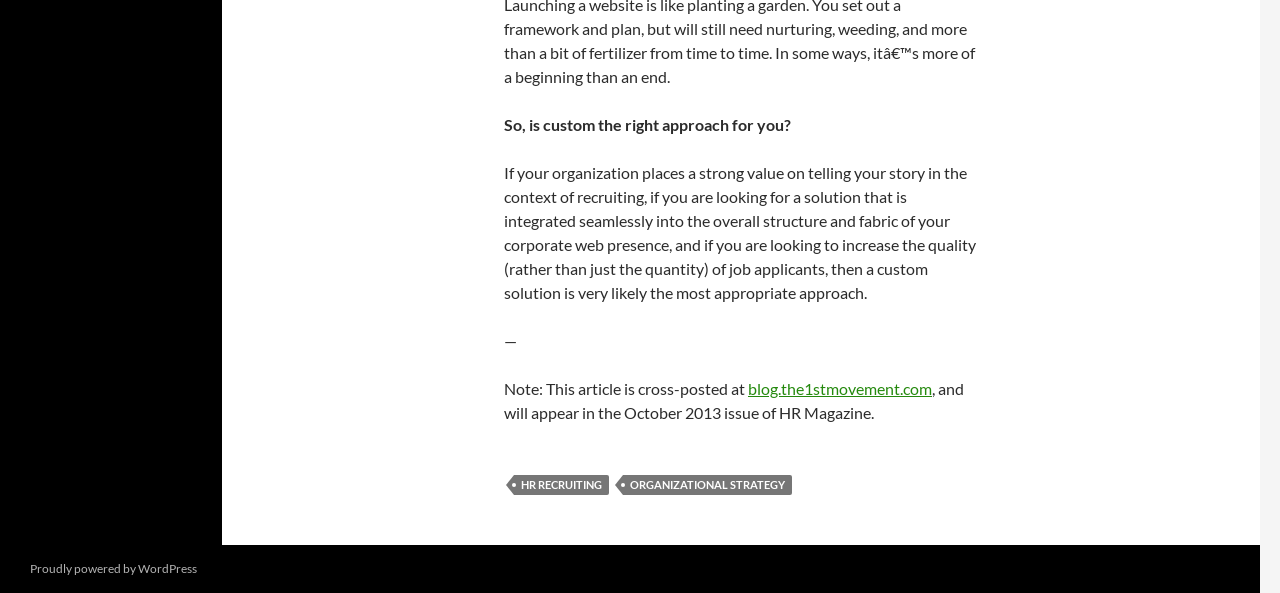Please provide a comprehensive answer to the question below using the information from the image: What is the tone of the article?

The tone of the article is informative, as it provides information and guidance on whether a custom approach is suitable for an organization's recruiting process, without expressing a personal opinion or emotion.